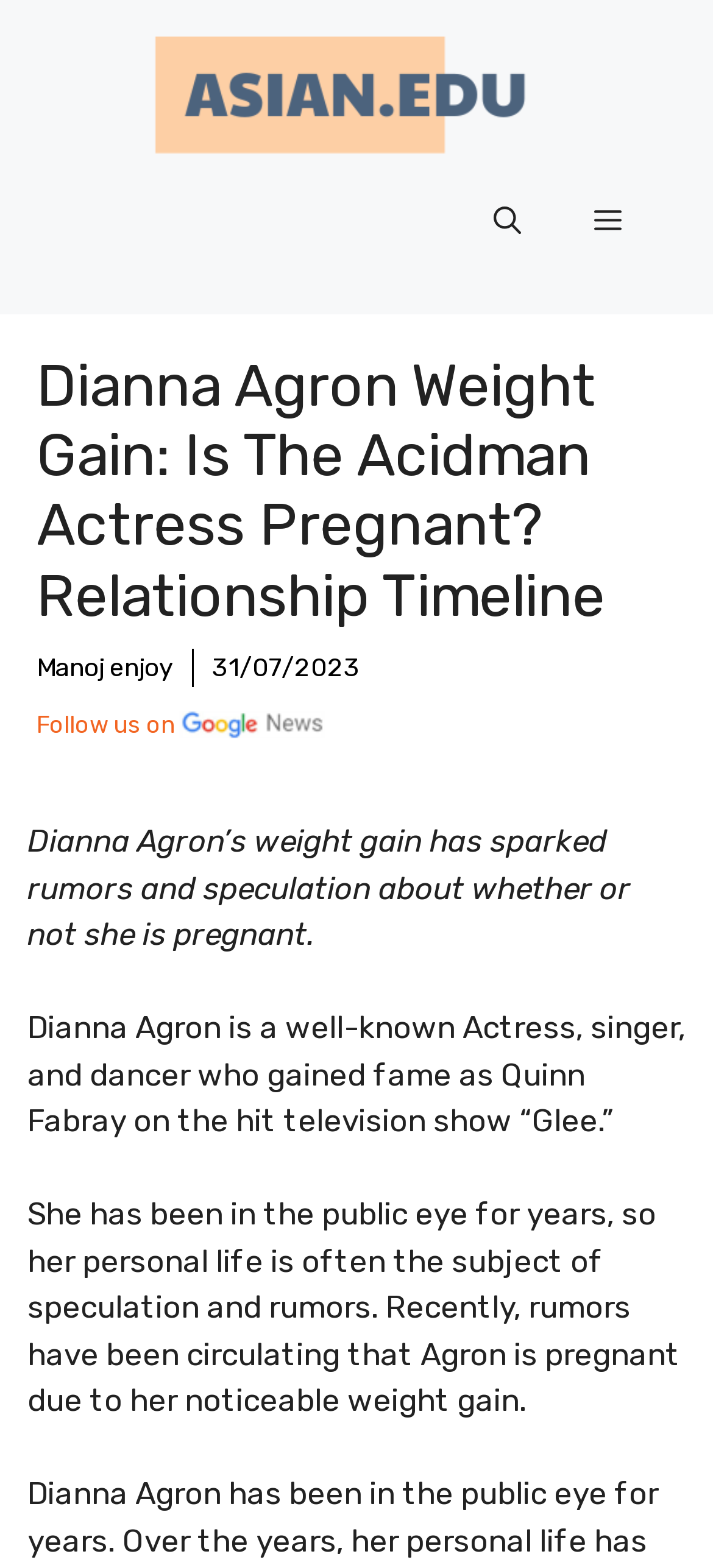Based on what you see in the screenshot, provide a thorough answer to this question: What is the date of the article?

The date of the article can be found next to the author's name, which is '31/07/2023'.